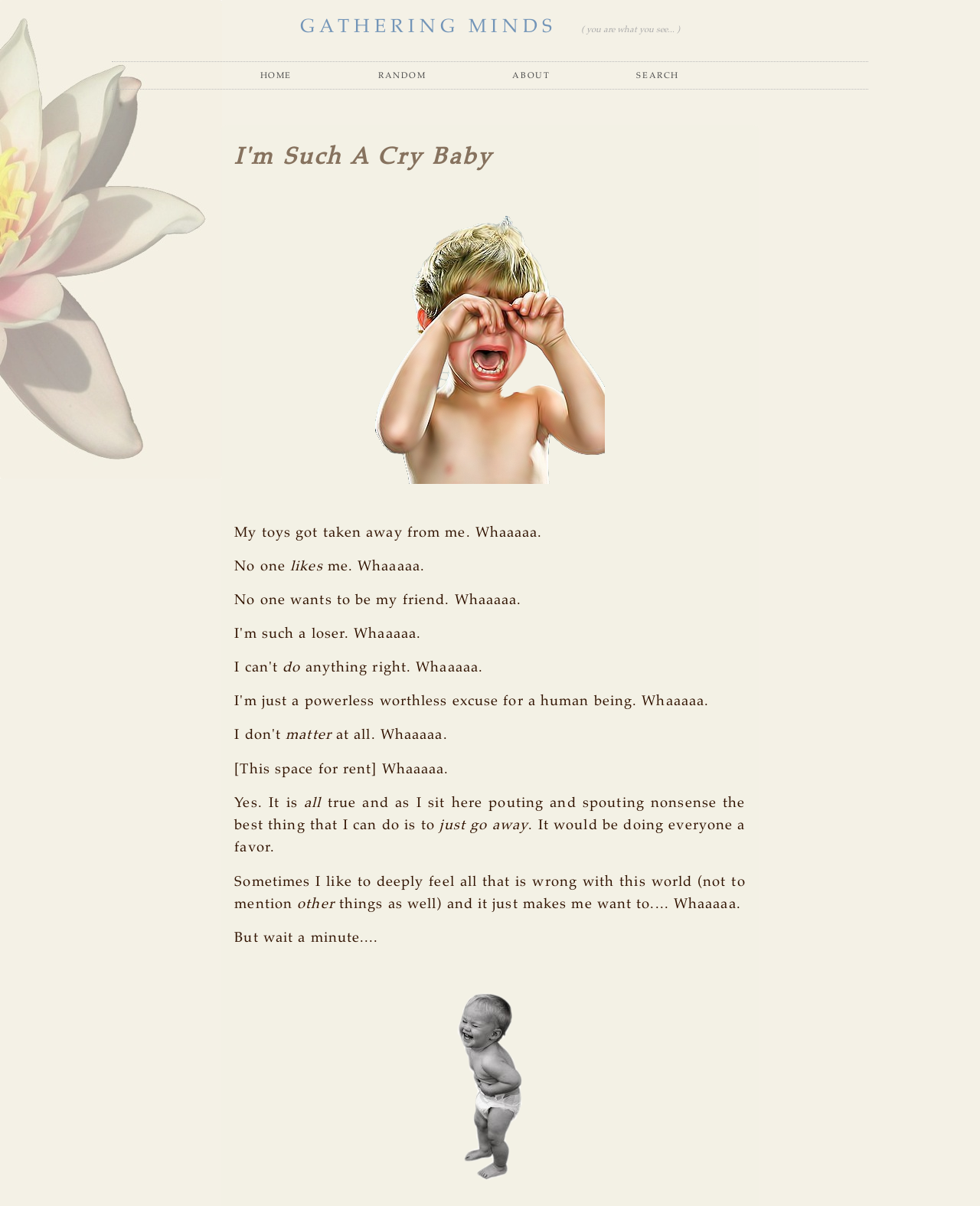Can you pinpoint the bounding box coordinates for the clickable element required for this instruction: "Click on the 'home' link"? The coordinates should be four float numbers between 0 and 1, i.e., [left, top, right, bottom].

[0.265, 0.057, 0.309, 0.071]